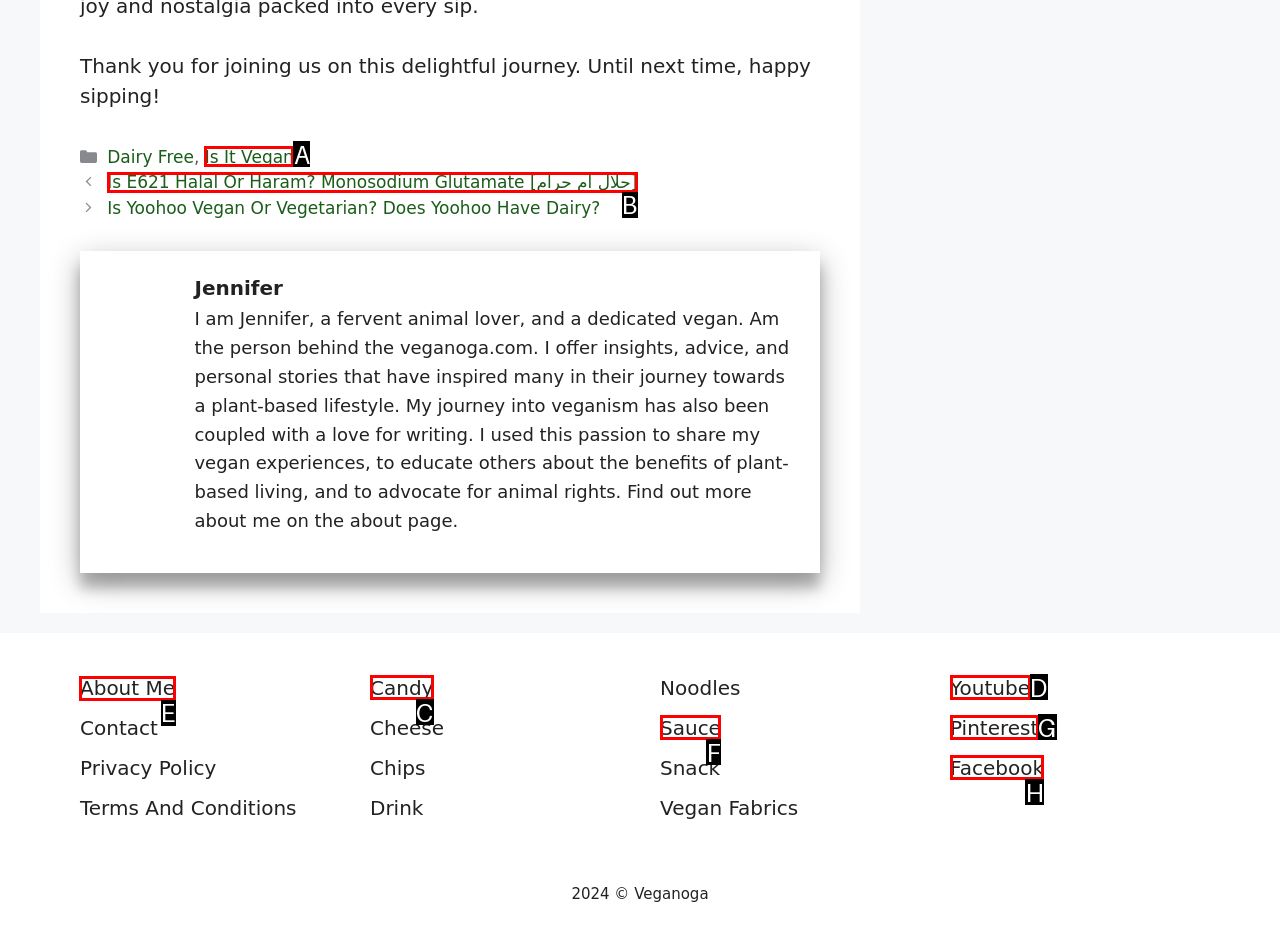Select the appropriate bounding box to fulfill the task: Click on the 'About Me' link Respond with the corresponding letter from the choices provided.

E